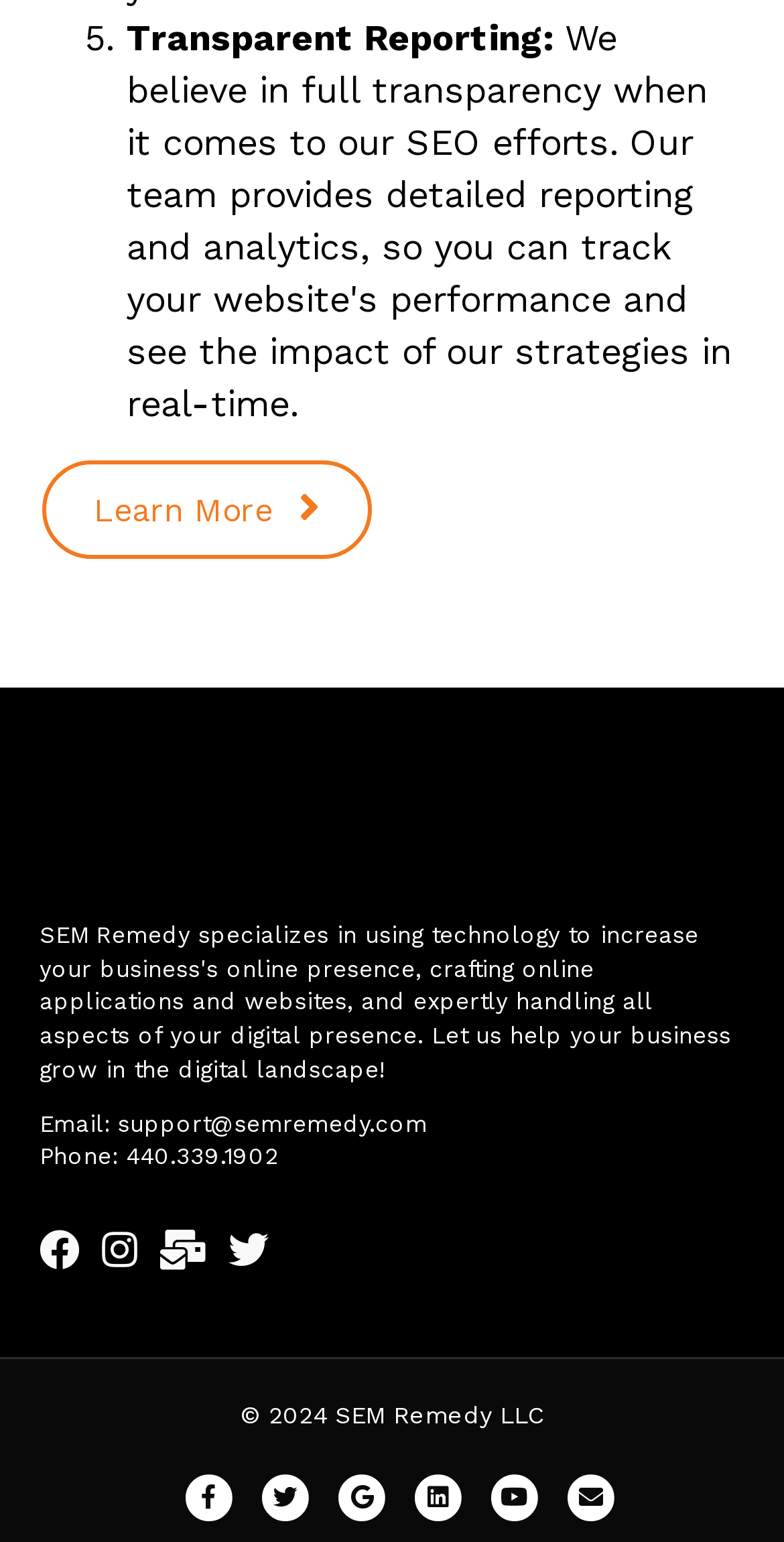Indicate the bounding box coordinates of the element that must be clicked to execute the instruction: "Call SEM Remedy LLC". The coordinates should be given as four float numbers between 0 and 1, i.e., [left, top, right, bottom].

[0.05, 0.741, 0.355, 0.759]